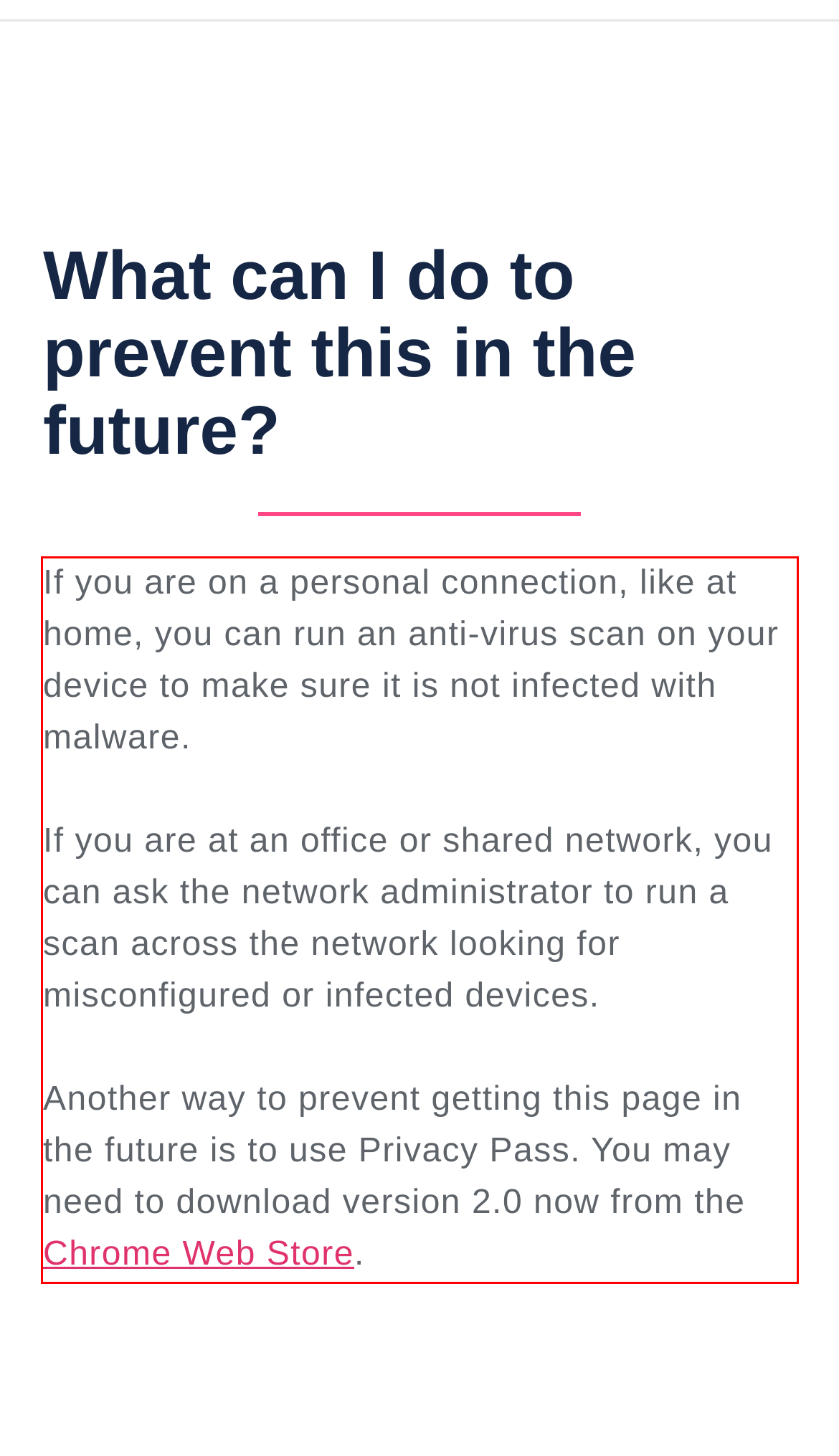Please use OCR to extract the text content from the red bounding box in the provided webpage screenshot.

If you are on a personal connection, like at home, you can run an anti-virus scan on your device to make sure it is not infected with malware. If you are at an office or shared network, you can ask the network administrator to run a scan across the network looking for misconfigured or infected devices. Another way to prevent getting this page in the future is to use Privacy Pass. You may need to download version 2.0 now from the Chrome Web Store.